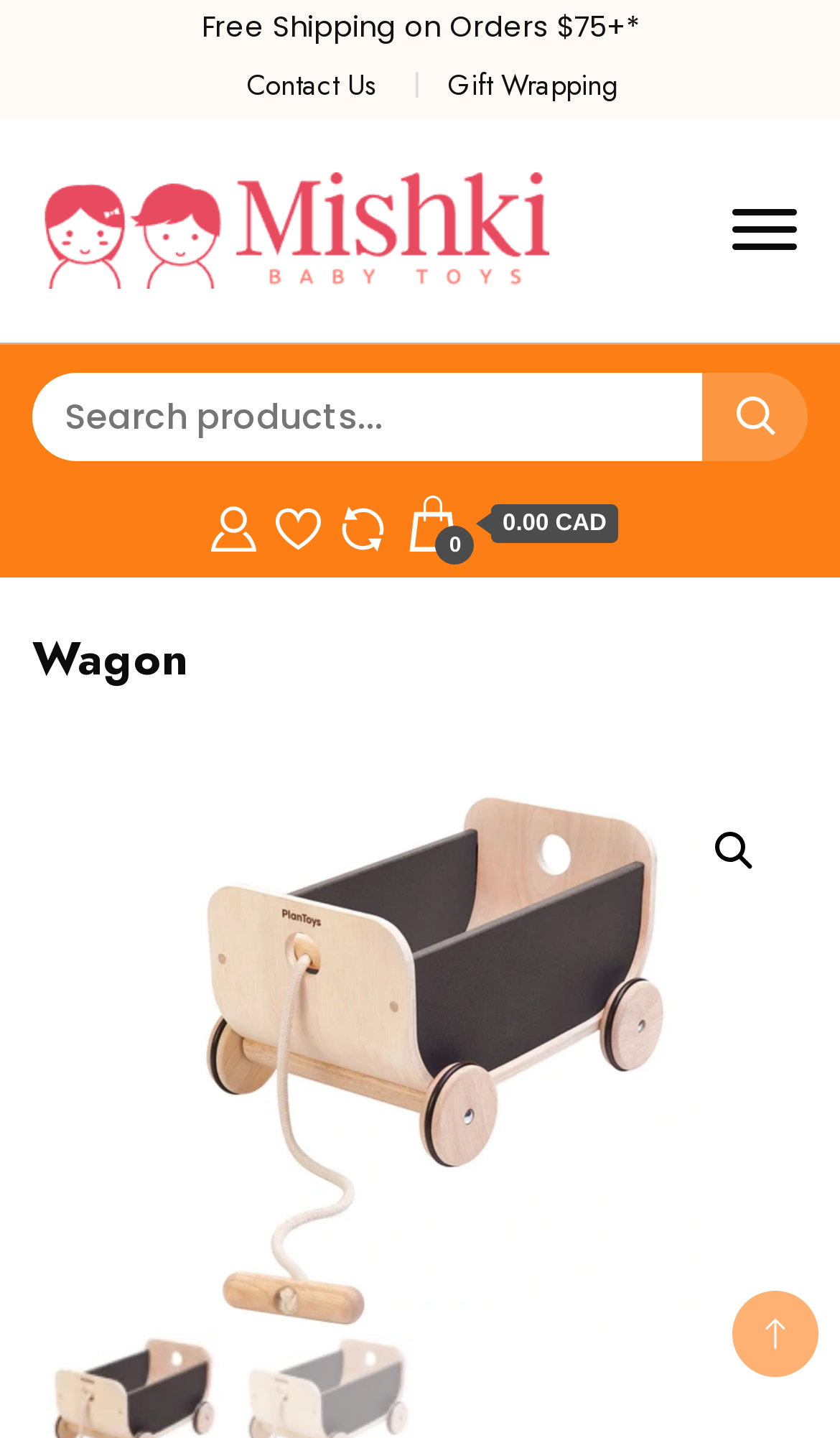Locate the bounding box coordinates of the element that should be clicked to fulfill the instruction: "Go to gift wrapping".

[0.532, 0.044, 0.737, 0.073]